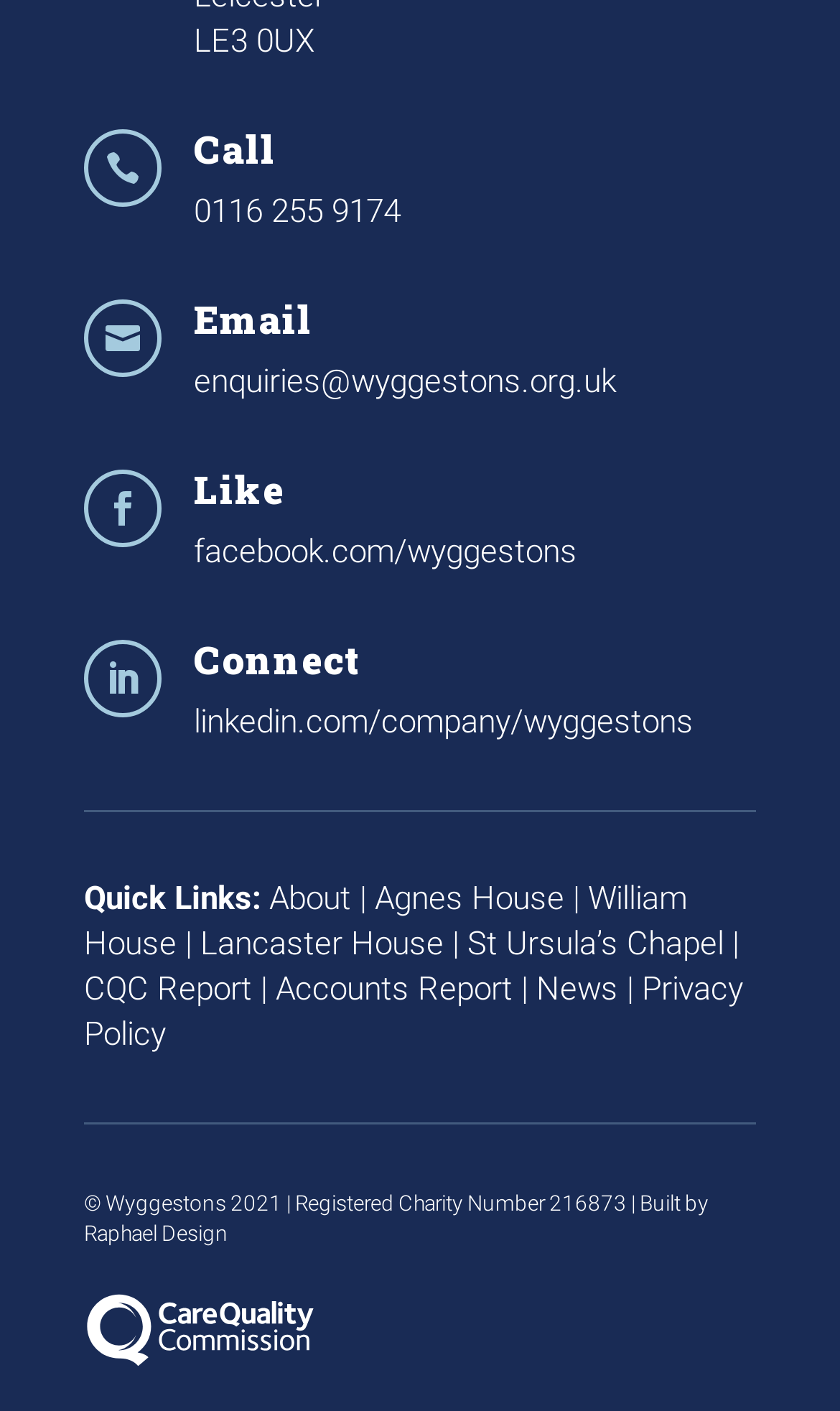Pinpoint the bounding box coordinates of the clickable element to carry out the following instruction: "Share on Facebook."

None